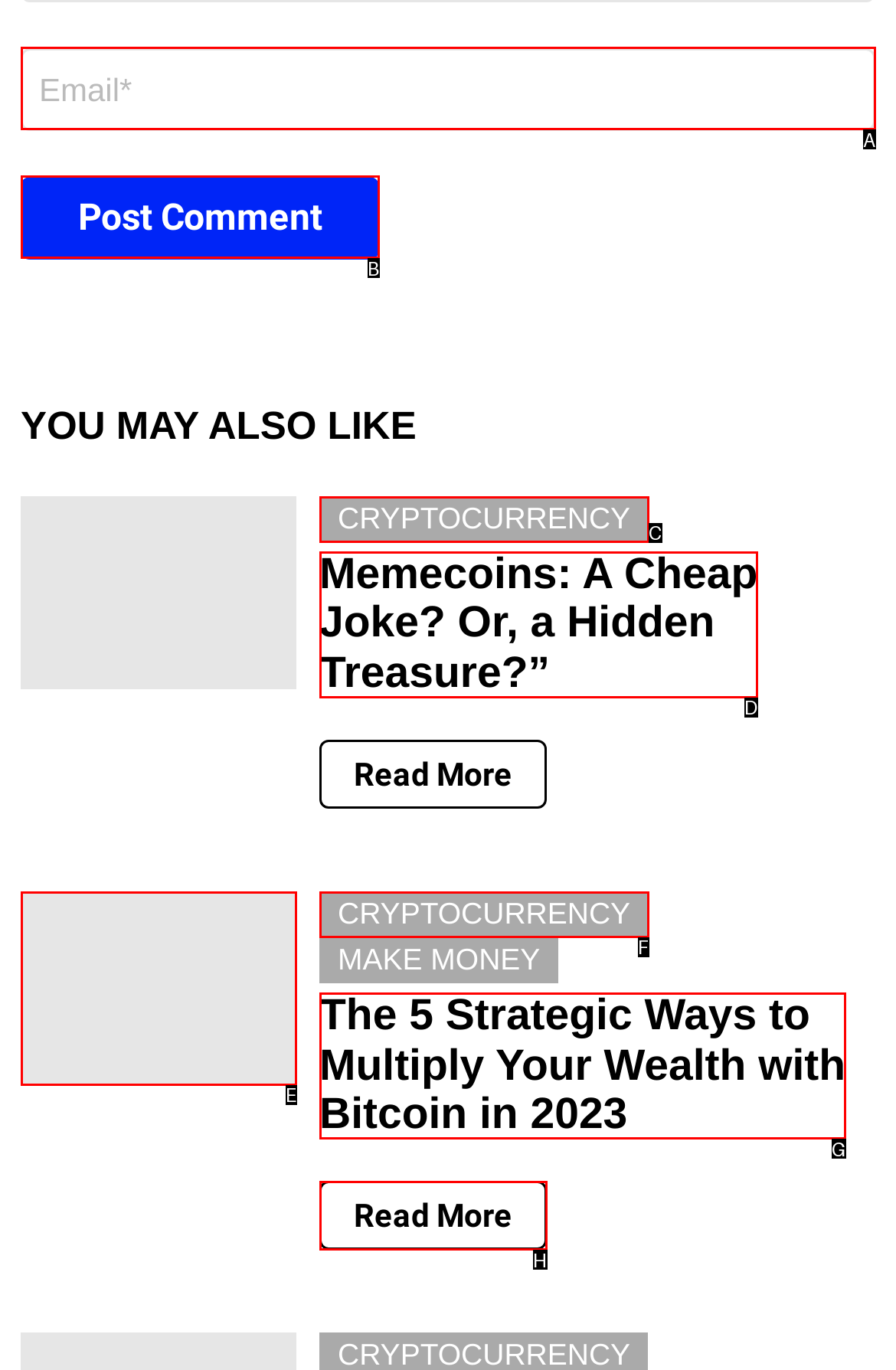Choose the HTML element that aligns with the description: Cryptocurrency. Indicate your choice by stating the letter.

F